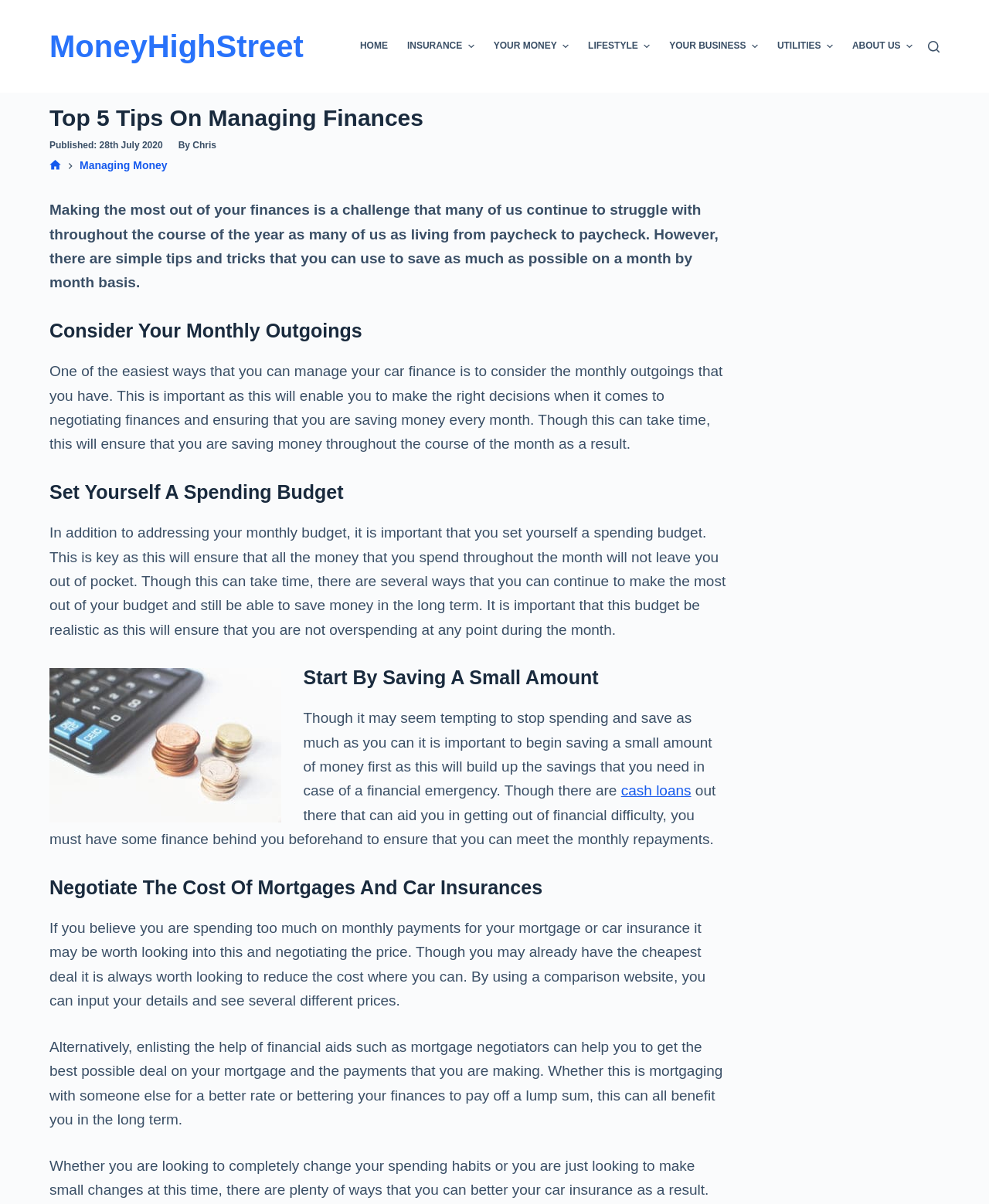What can help in getting out of financial difficulty?
Please use the image to provide an in-depth answer to the question.

According to the webpage, having some finance behind you beforehand, such as cash loans, can aid in getting out of financial difficulty and ensuring that you can meet the monthly repayments.